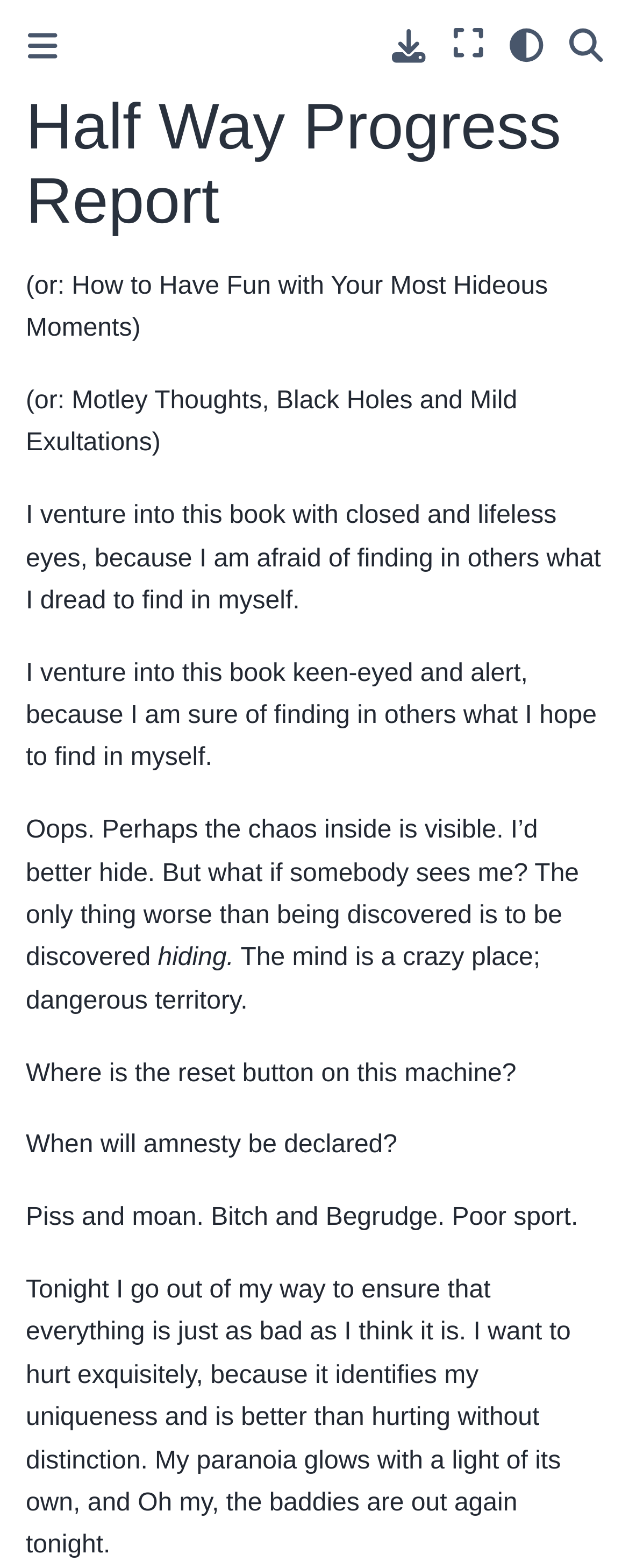Please reply to the following question using a single word or phrase: 
What is the purpose of the buttons at the top?

Customization